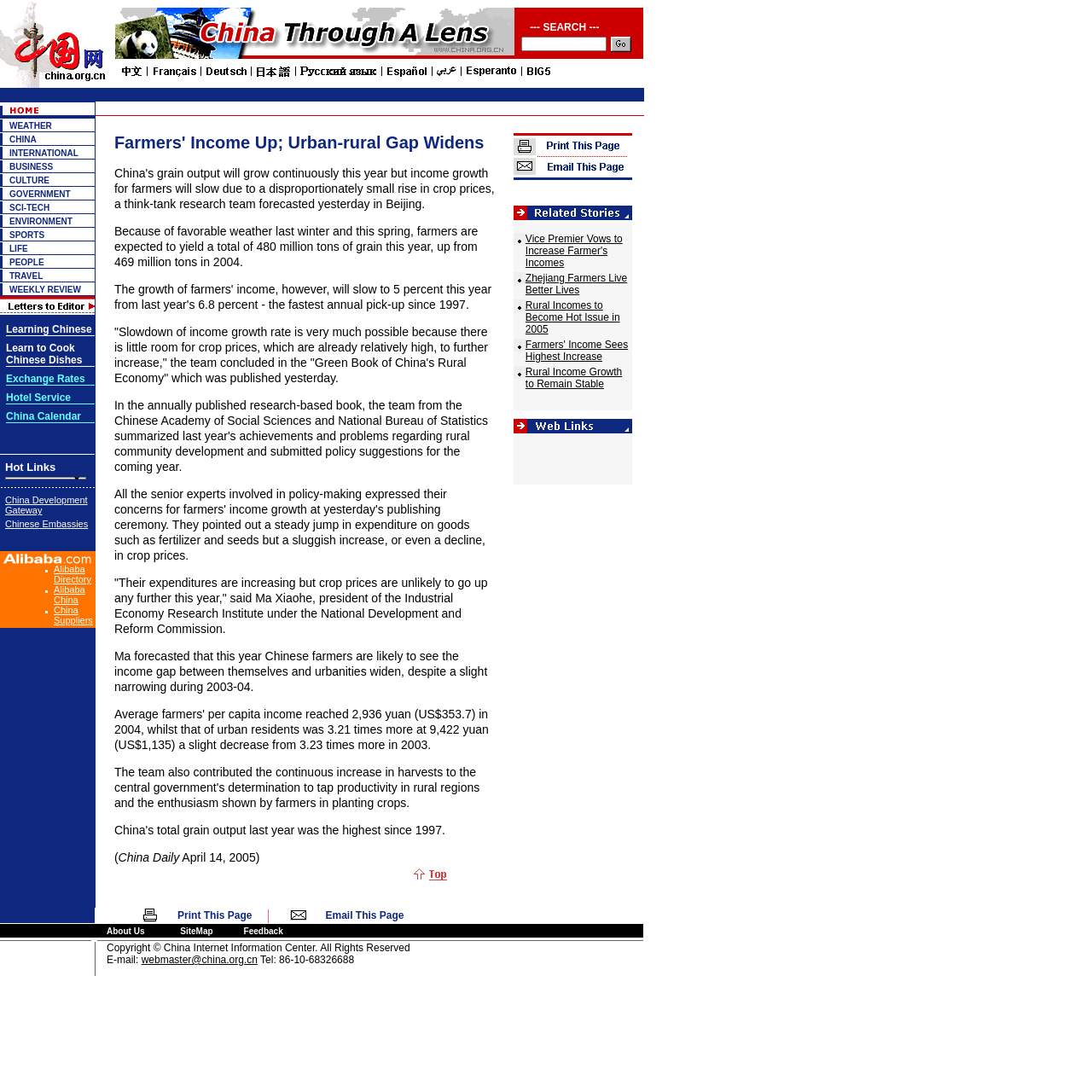Specify the bounding box coordinates for the region that must be clicked to perform the given instruction: "Enter text in the search box".

[0.477, 0.033, 0.556, 0.046]